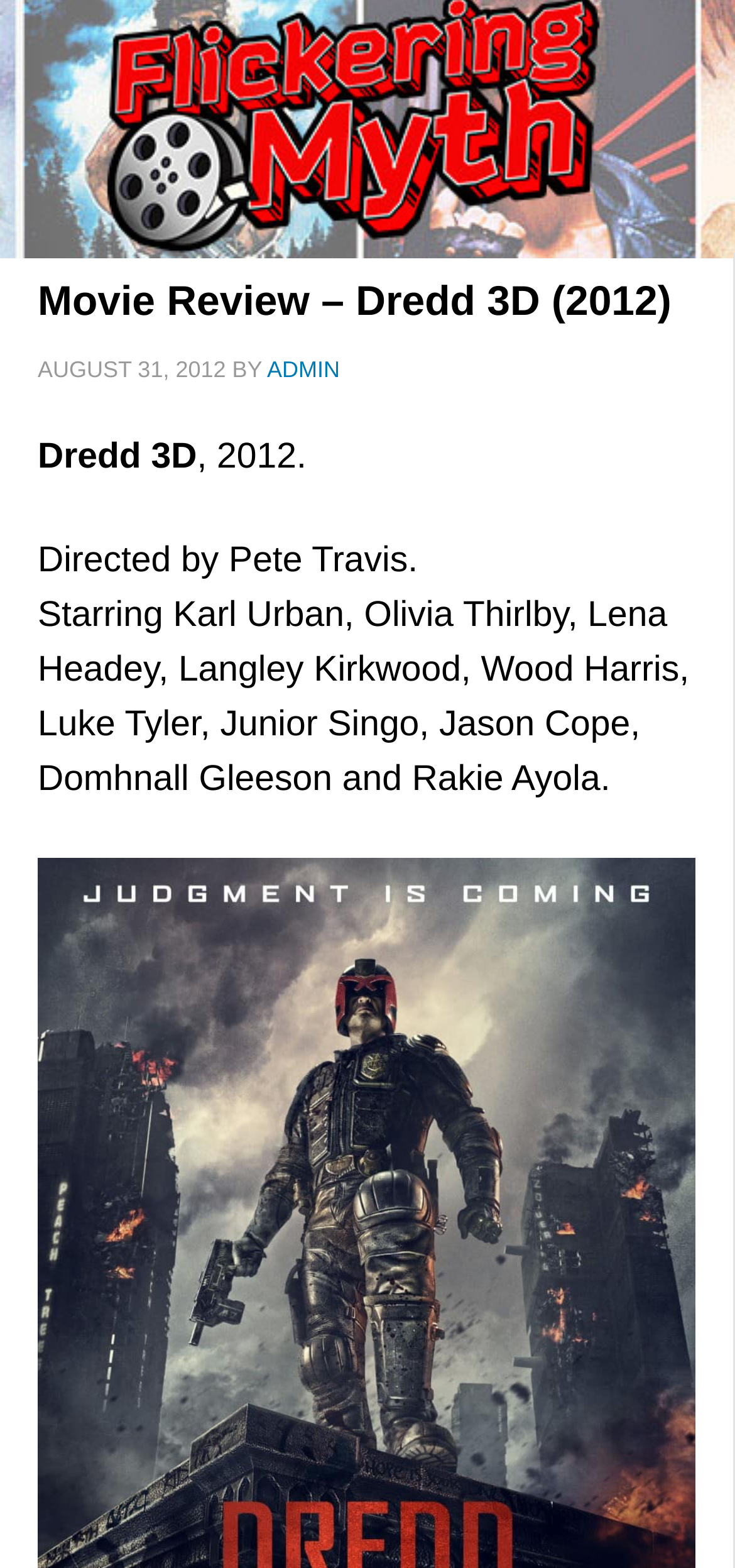Please find and provide the title of the webpage.

Movie Review – Dredd 3D (2012)